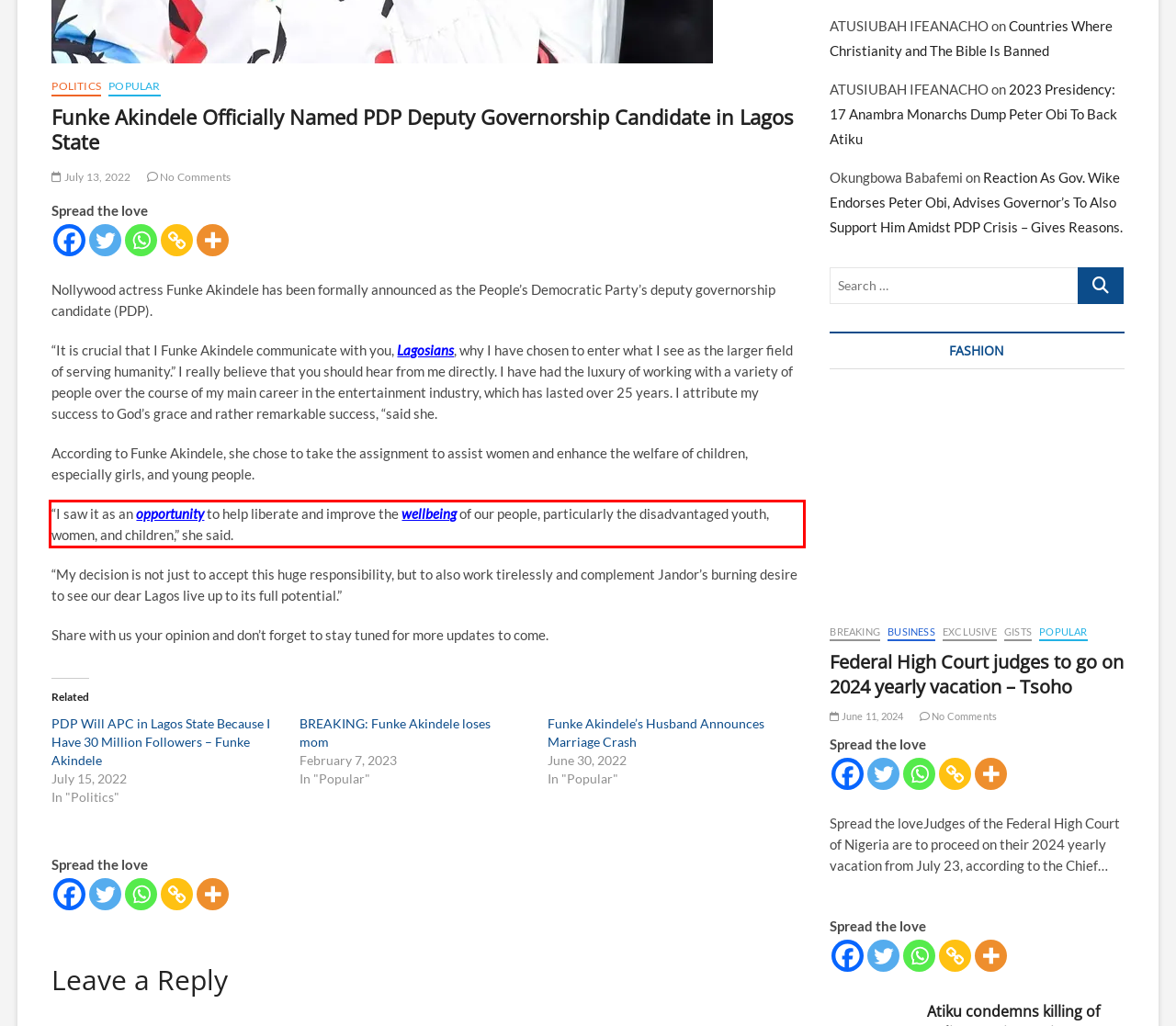You are provided with a screenshot of a webpage that includes a UI element enclosed in a red rectangle. Extract the text content inside this red rectangle.

“I saw it as an opportunity to help liberate and improve the wellbeing of our people, particularly the disadvantaged youth, women, and children,” she said.